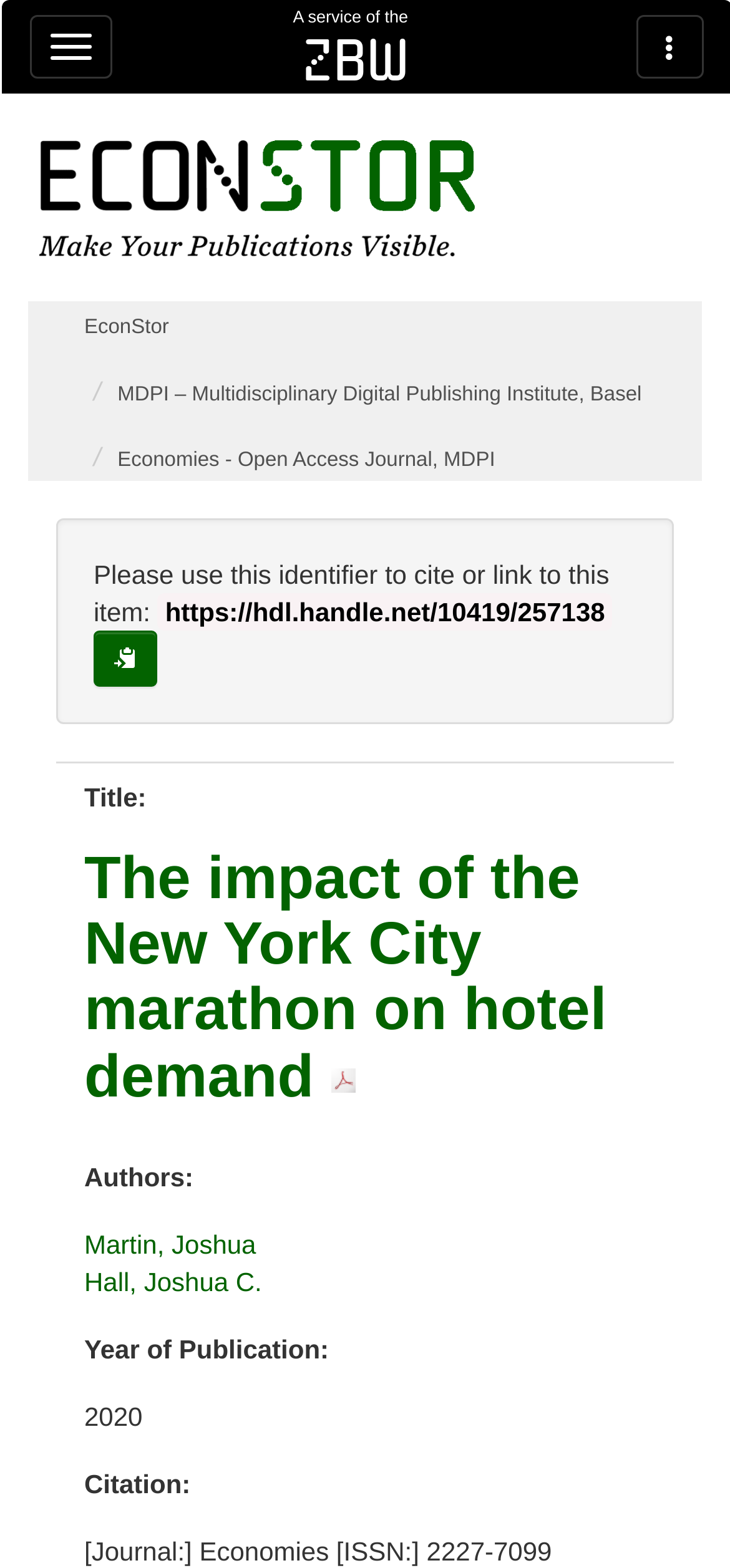What is the title of the article? Analyze the screenshot and reply with just one word or a short phrase.

The impact of the New York City marathon on hotel demand